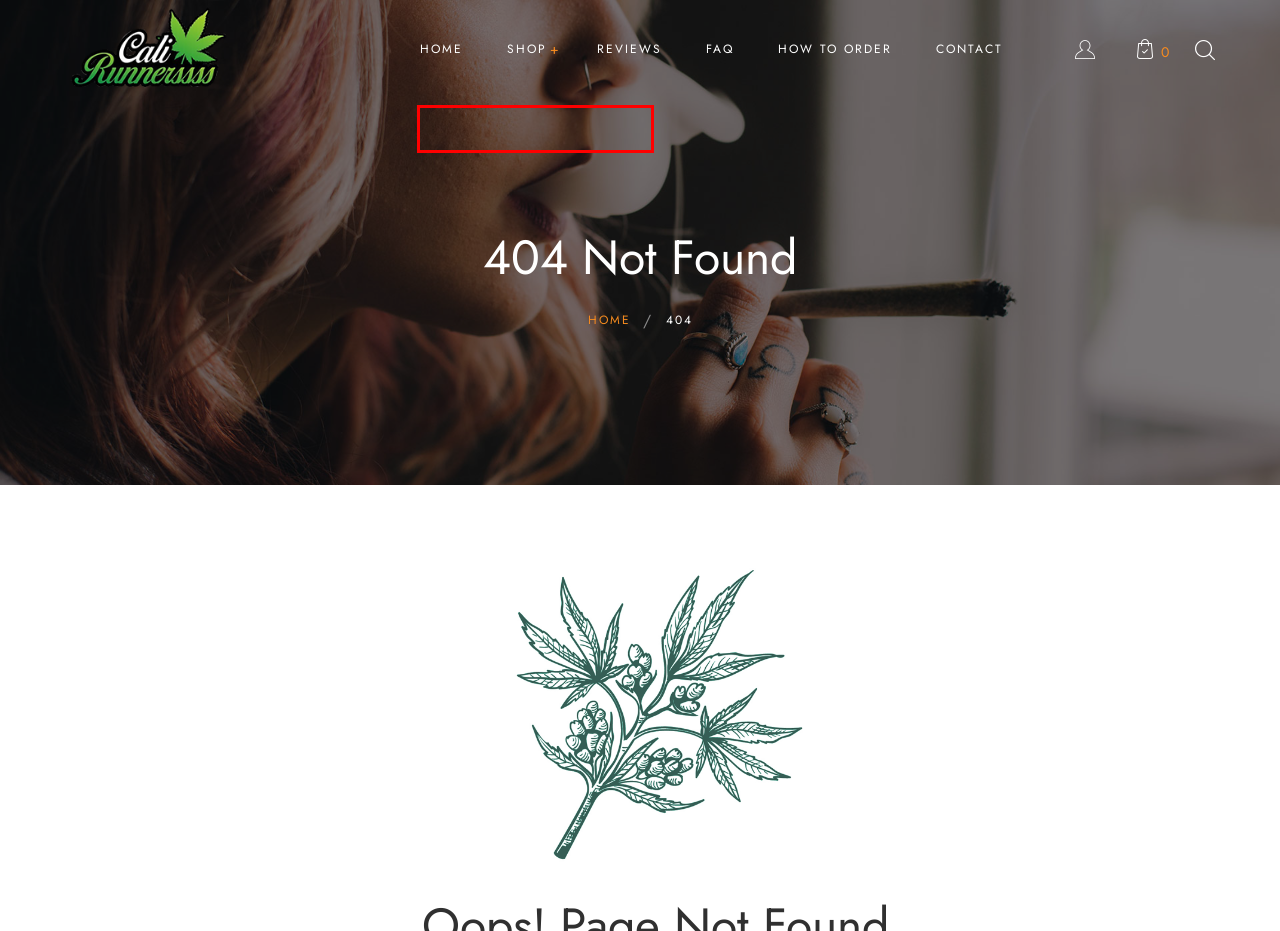Given a screenshot of a webpage with a red bounding box around an element, choose the most appropriate webpage description for the new page displayed after clicking the element within the bounding box. Here are the candidates:
A. Flowers Archives | Cali Runnerssss
B. Shop | Cali Runnerssss
C. Concentrates Archives | Cali Runnerssss
D. Prerolls Archives | Cali Runnerssss
E. FAQ | Cali Runnerssss
F. Reviews | Cali Runnerssss
G. Cartridges Archives | Cali Runnerssss
H. How To Order | Cali Runnerssss

A